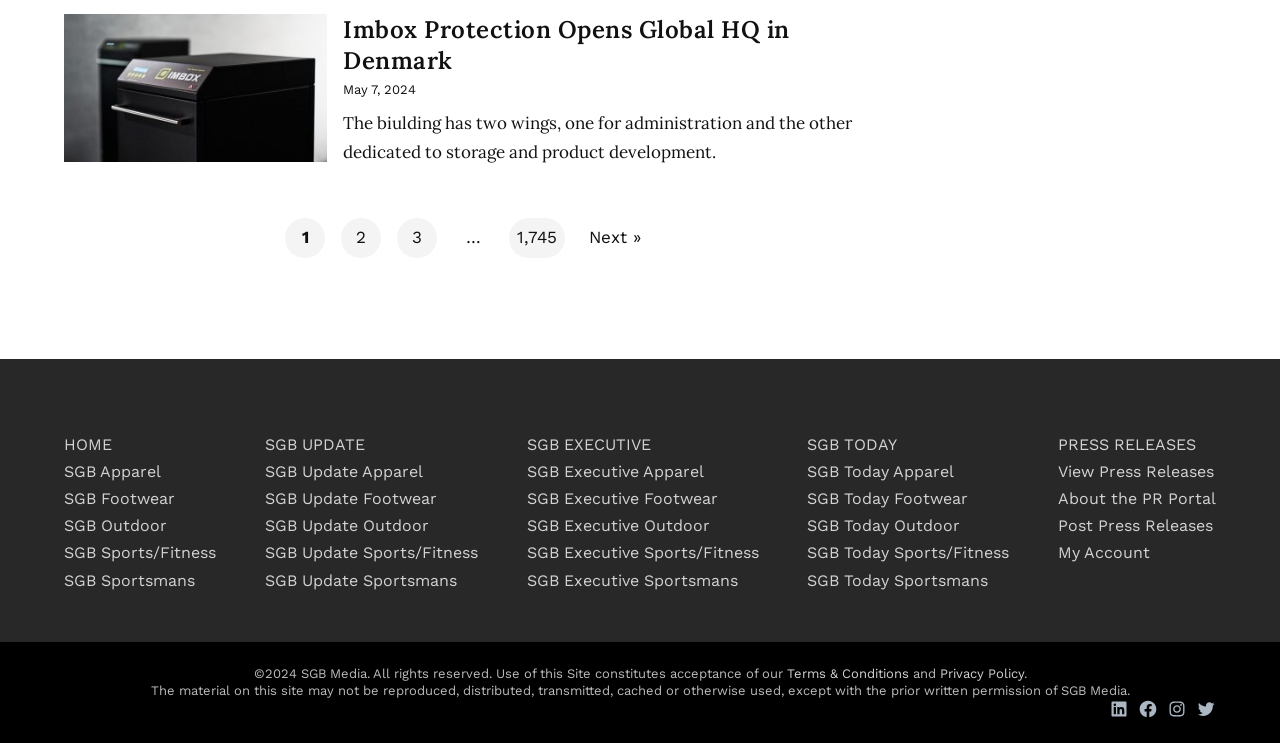Can you provide the bounding box coordinates for the element that should be clicked to implement the instruction: "Click on the 'HOME' link"?

[0.05, 0.585, 0.088, 0.61]